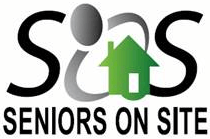Provide your answer in a single word or phrase: 
What is the focus of the services offered by 'Seniors on Site'?

in-home services for seniors